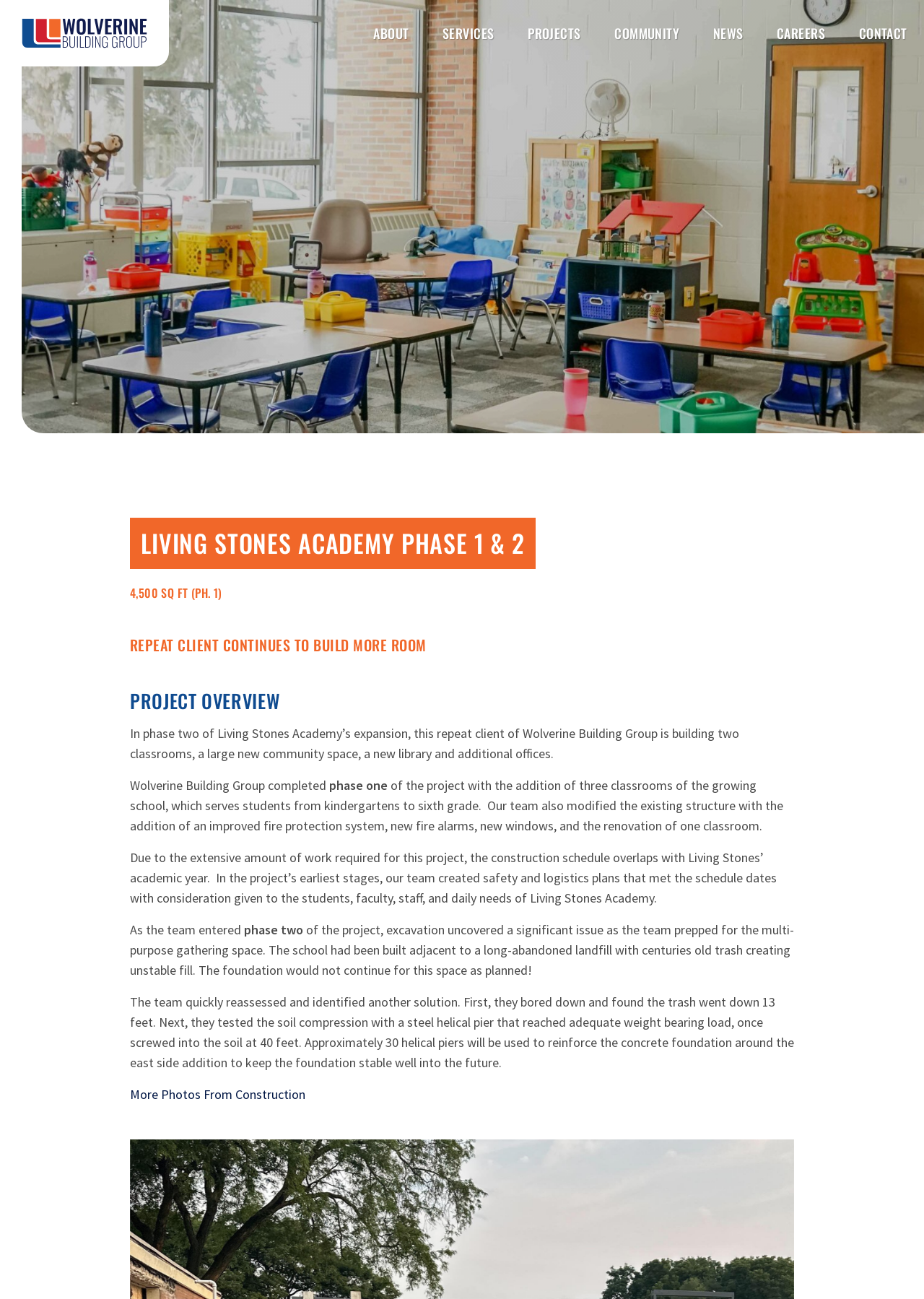Find the bounding box coordinates for the UI element that matches this description: "About".

[0.386, 0.013, 0.461, 0.038]